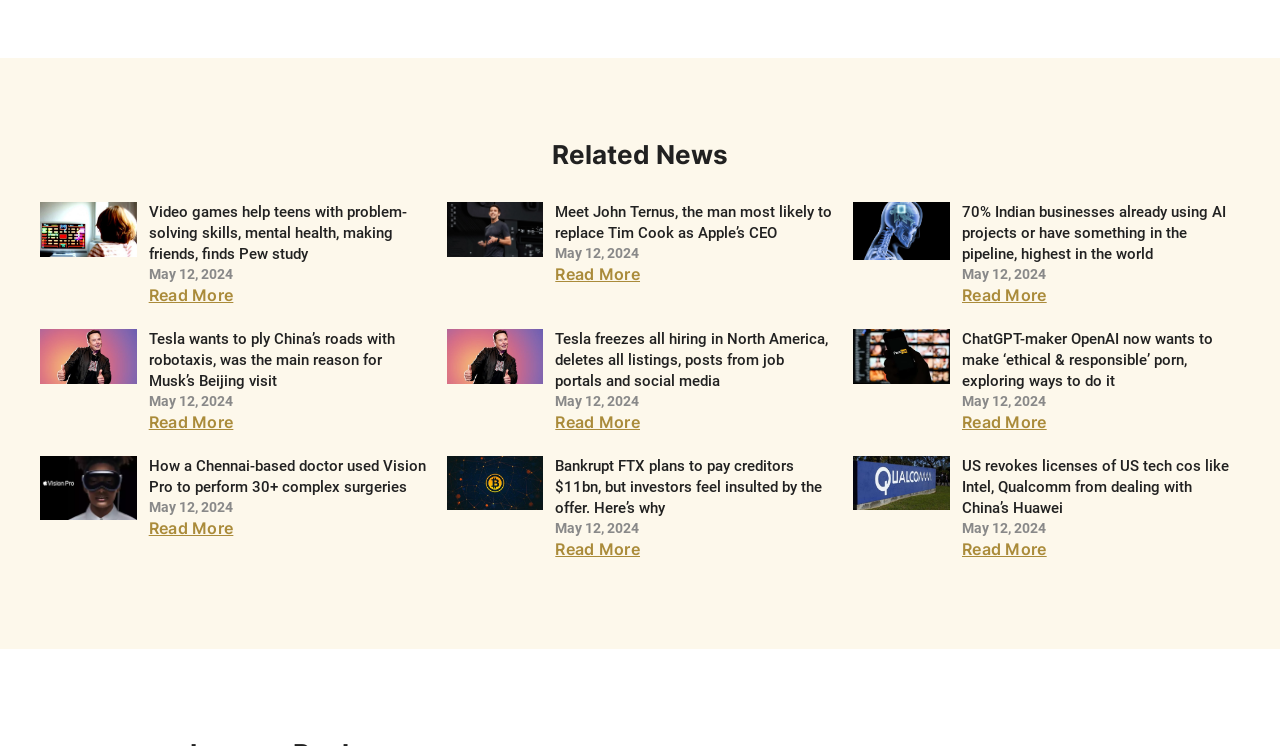Kindly determine the bounding box coordinates for the clickable area to achieve the given instruction: "Read more about Meet John Ternus, the man most likely to replace Tim Cook as Apple’s CEO".

[0.434, 0.354, 0.5, 0.381]